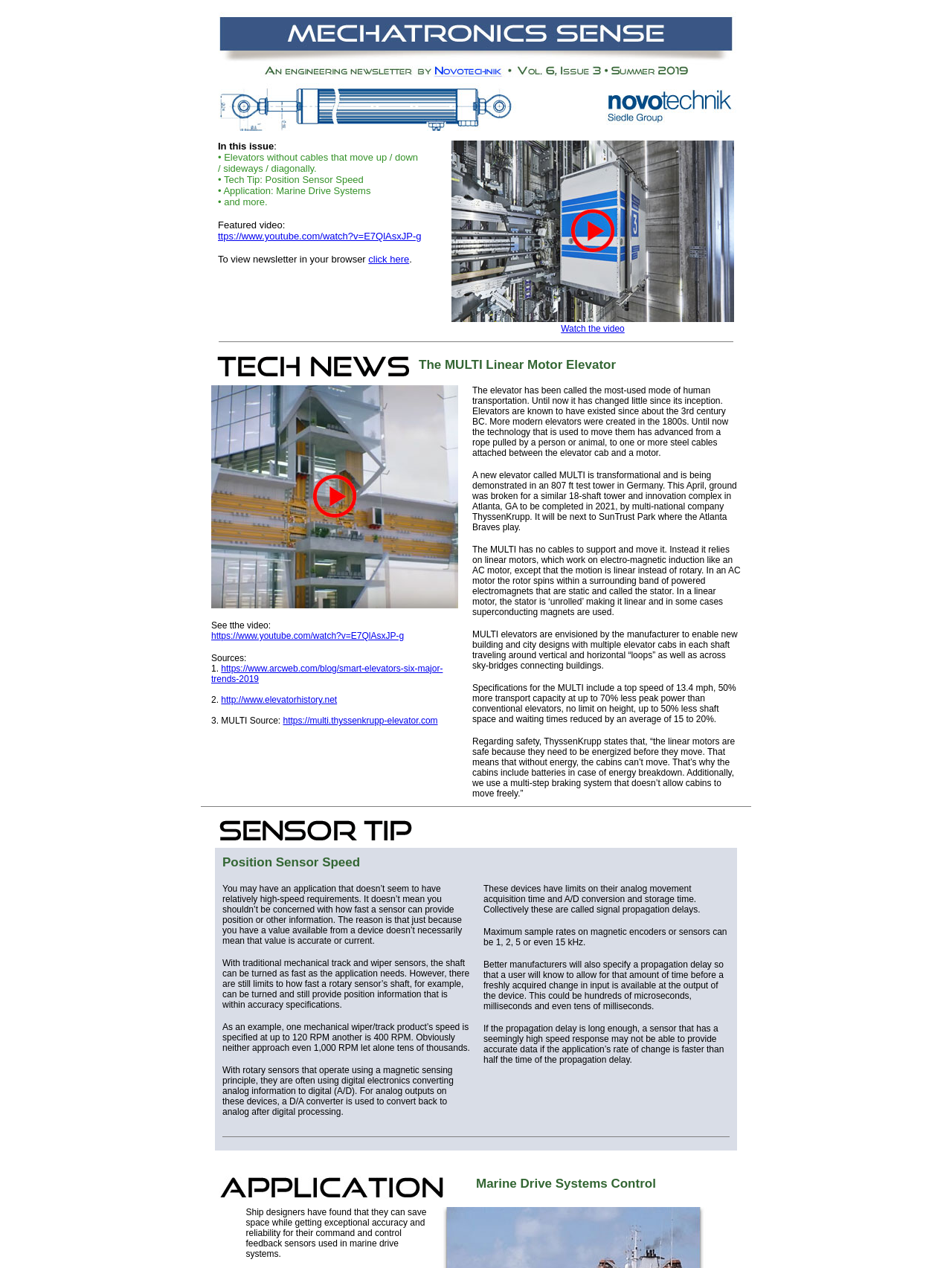Please provide the bounding box coordinates for the element that needs to be clicked to perform the instruction: "Learn more about Position Sensor Speed". The coordinates must consist of four float numbers between 0 and 1, formatted as [left, top, right, bottom].

[0.227, 0.67, 0.773, 0.691]